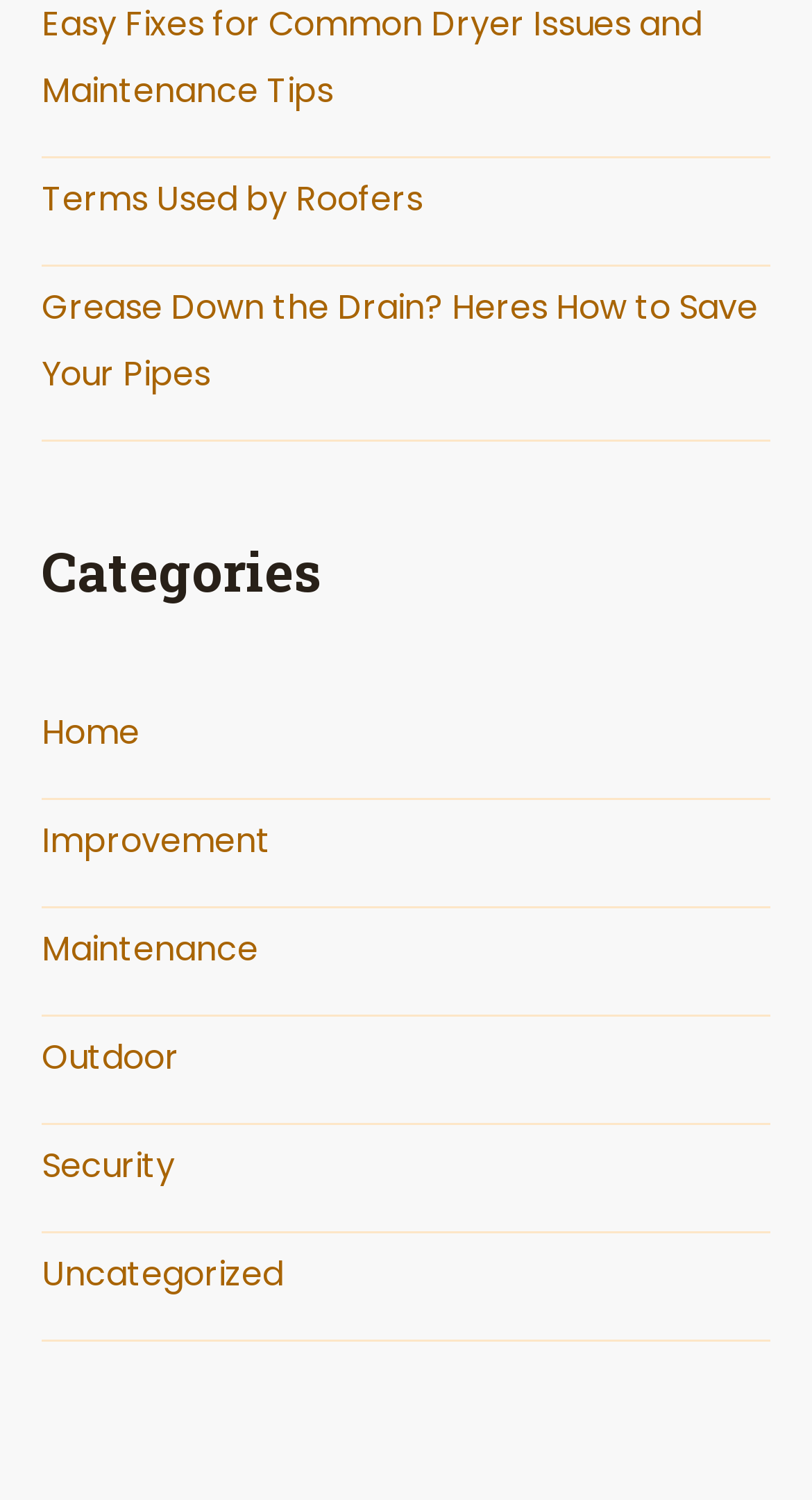Show the bounding box coordinates of the region that should be clicked to follow the instruction: "Explore the 'Security' section."

[0.051, 0.761, 0.215, 0.793]